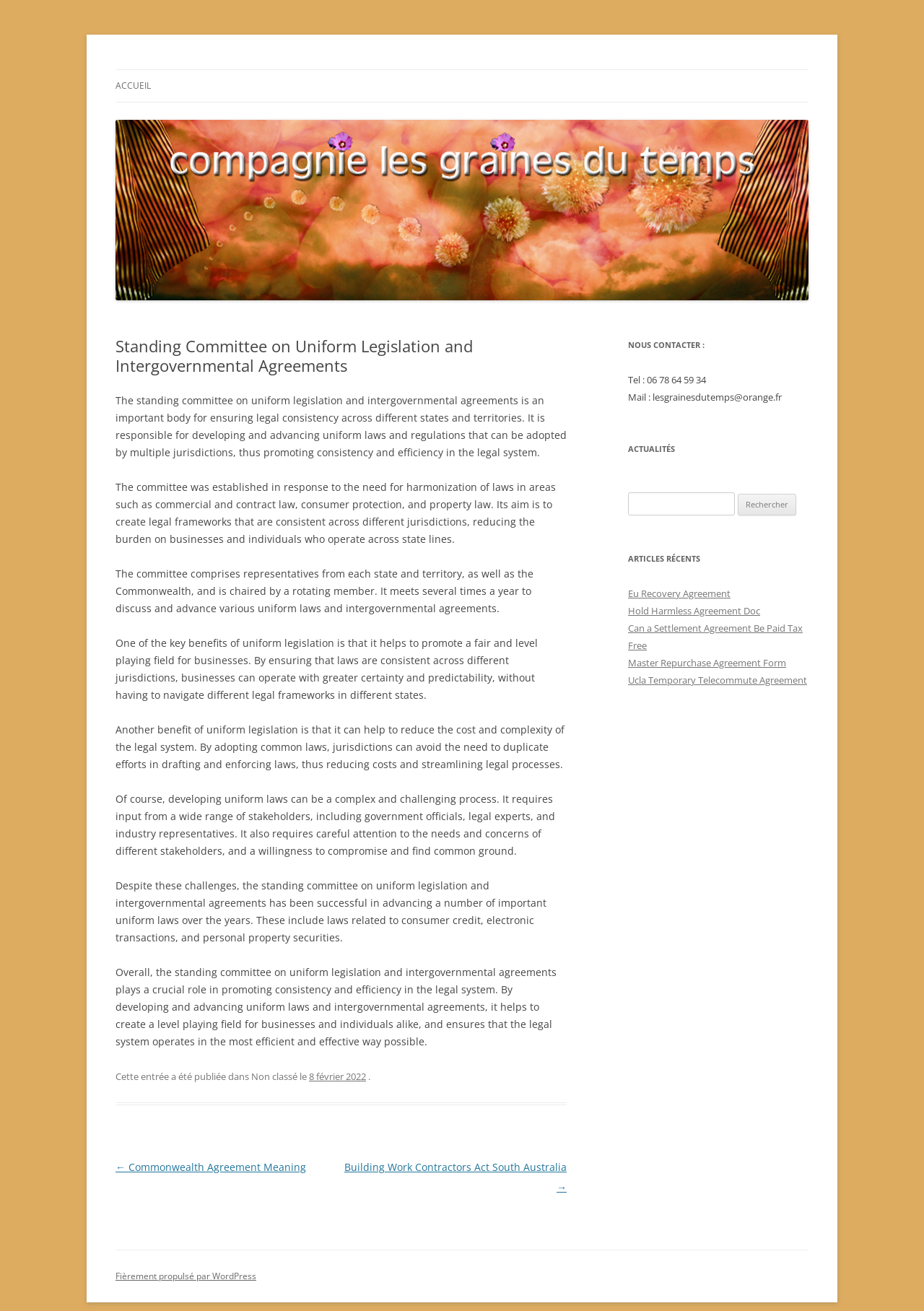Show the bounding box coordinates for the HTML element as described: "(+45) 70 20 78 26".

None